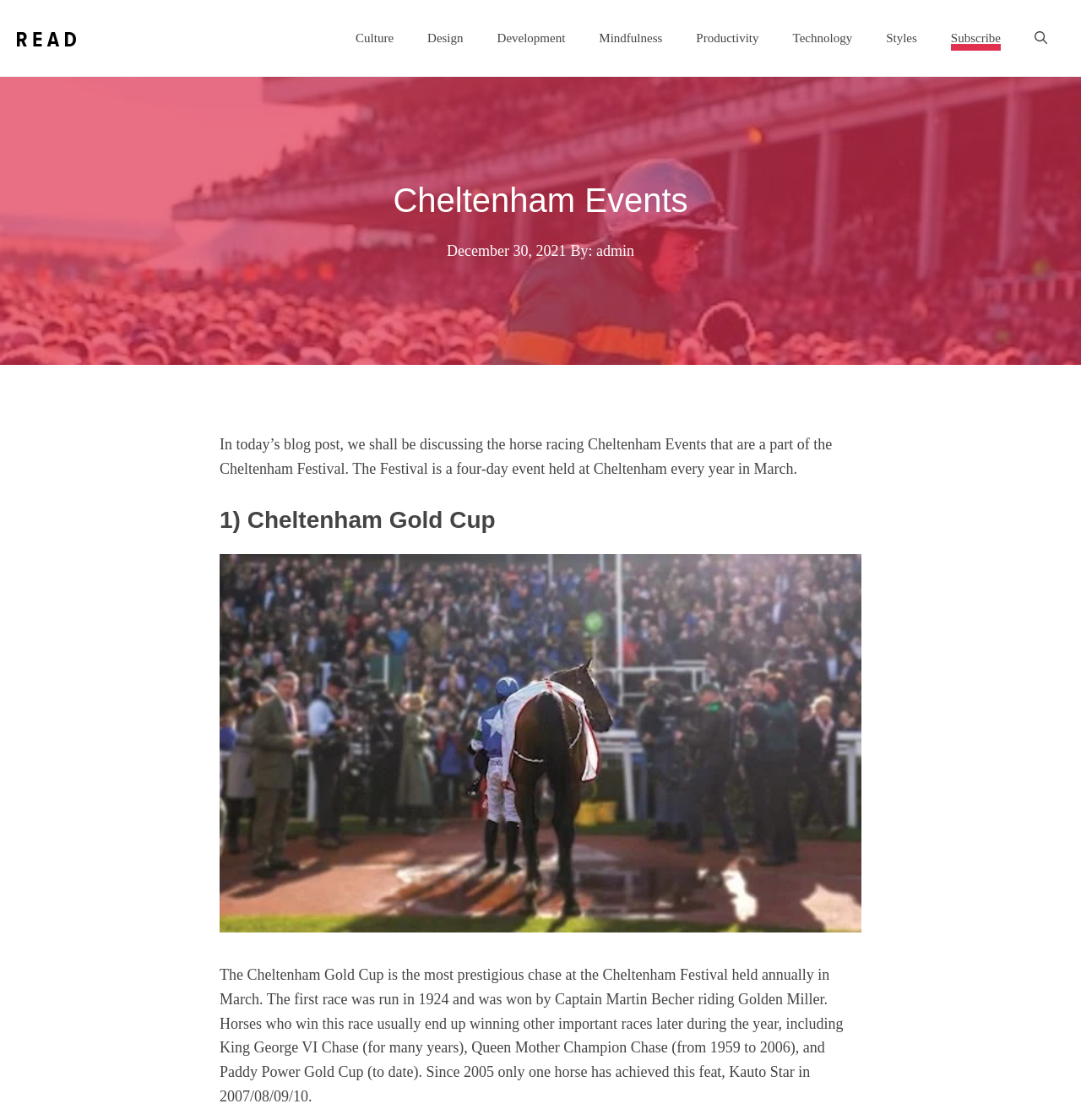Locate the bounding box of the UI element with the following description: "alt="Cheltenham horse betting"".

[0.016, 0.026, 0.07, 0.041]